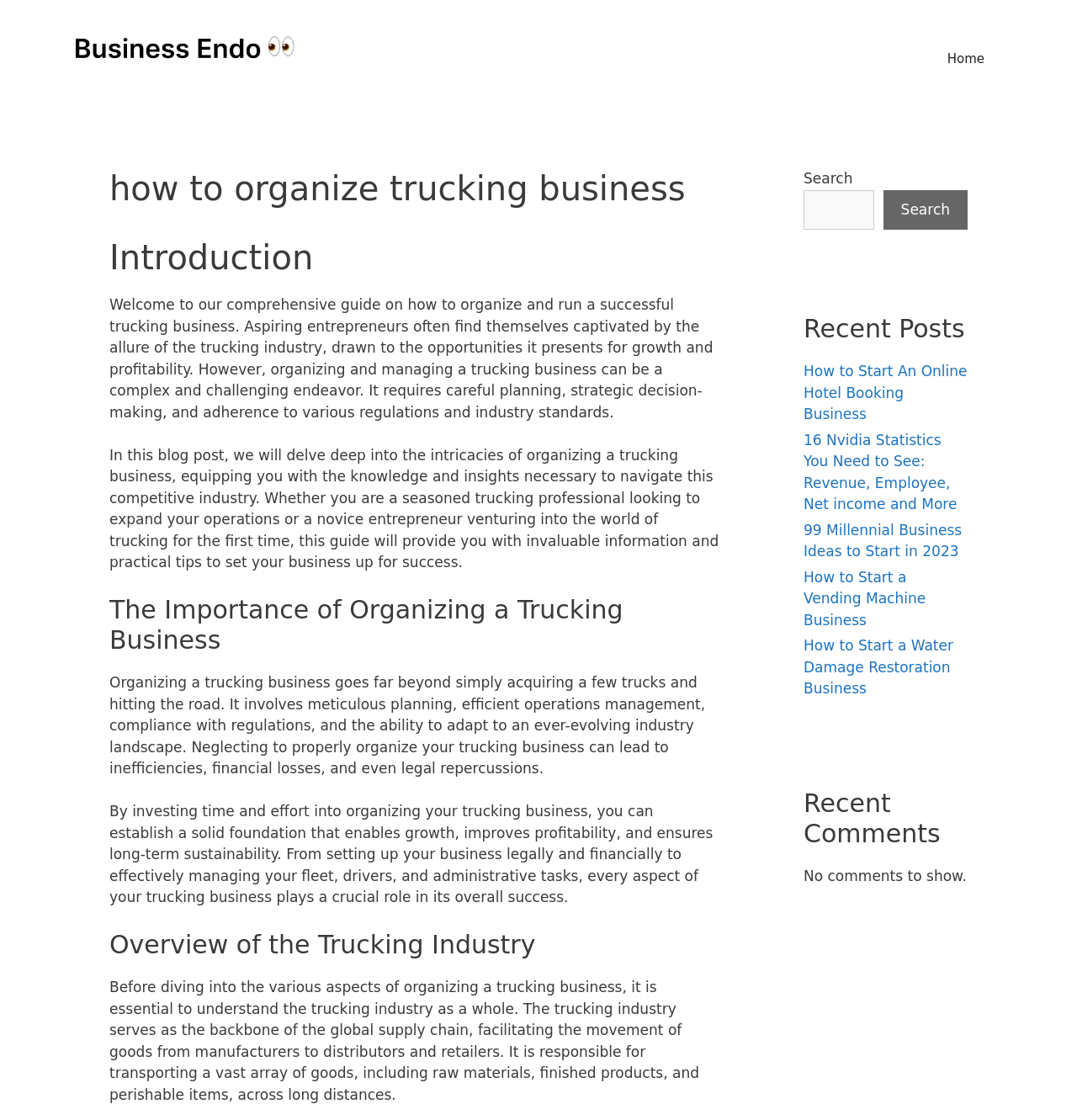Determine and generate the text content of the webpage's headline.

how to organize trucking business